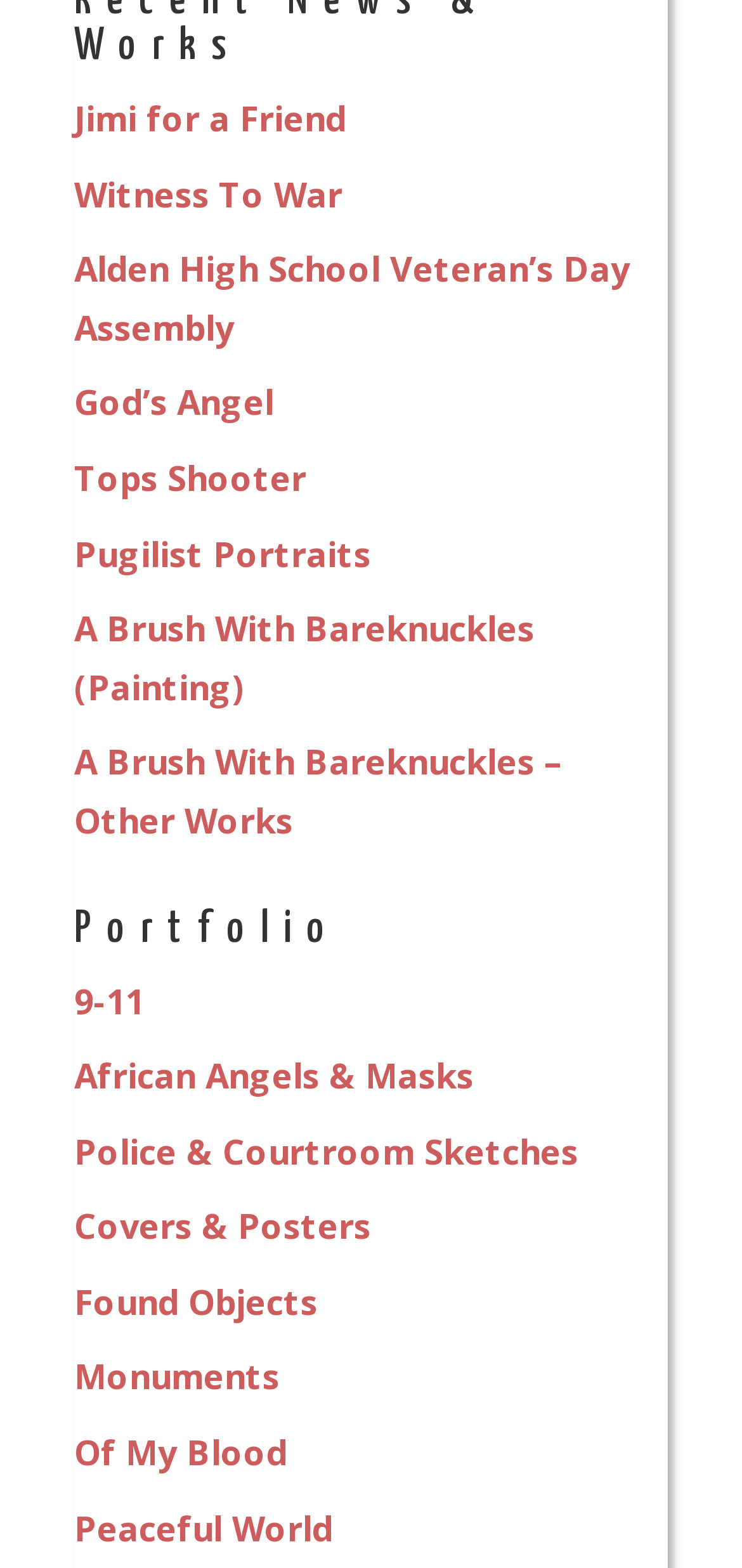Are all links on the same vertical level?
Respond with a short answer, either a single word or a phrase, based on the image.

No